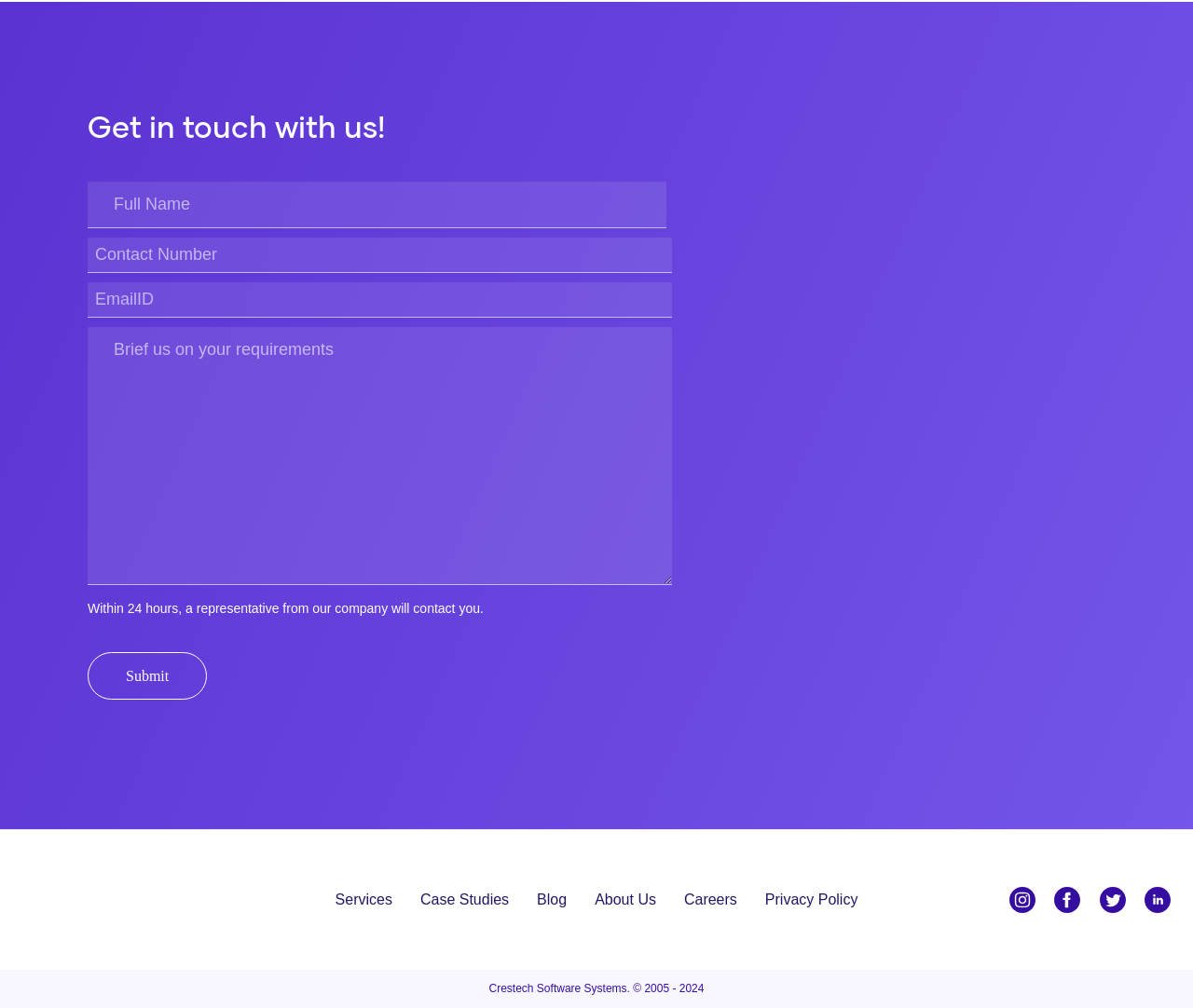Can you specify the bounding box coordinates for the region that should be clicked to fulfill this instruction: "Read more about 'How to Achieve the Perfect Relationship: 10 Expert Tips'".

None